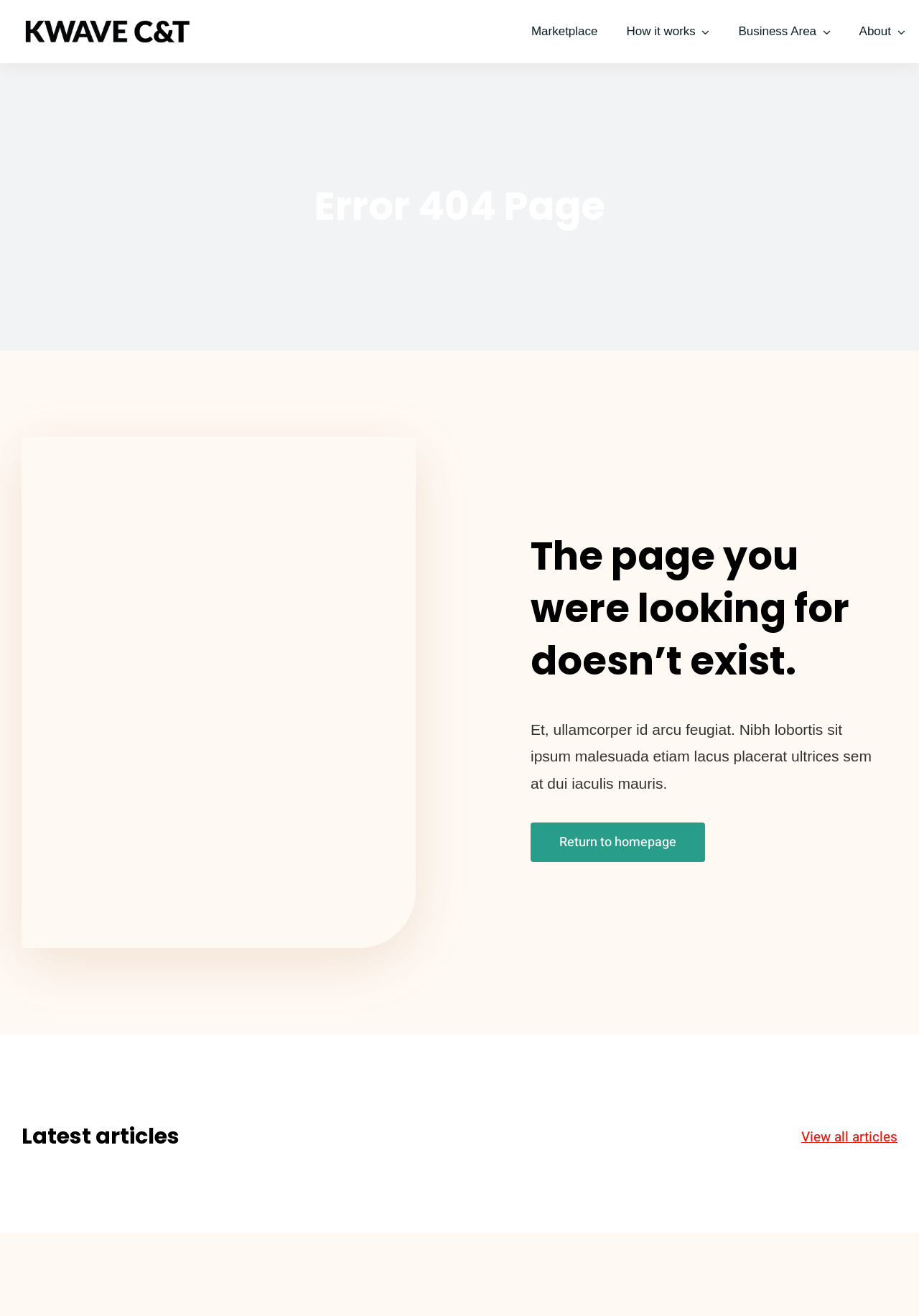How many main navigation links are at the top of the page?
Please provide a comprehensive answer to the question based on the webpage screenshot.

I counted the number of links at the top of the page, which are 'Marketplace', 'How it works', and 'Business Area', and found that there are three main navigation links.